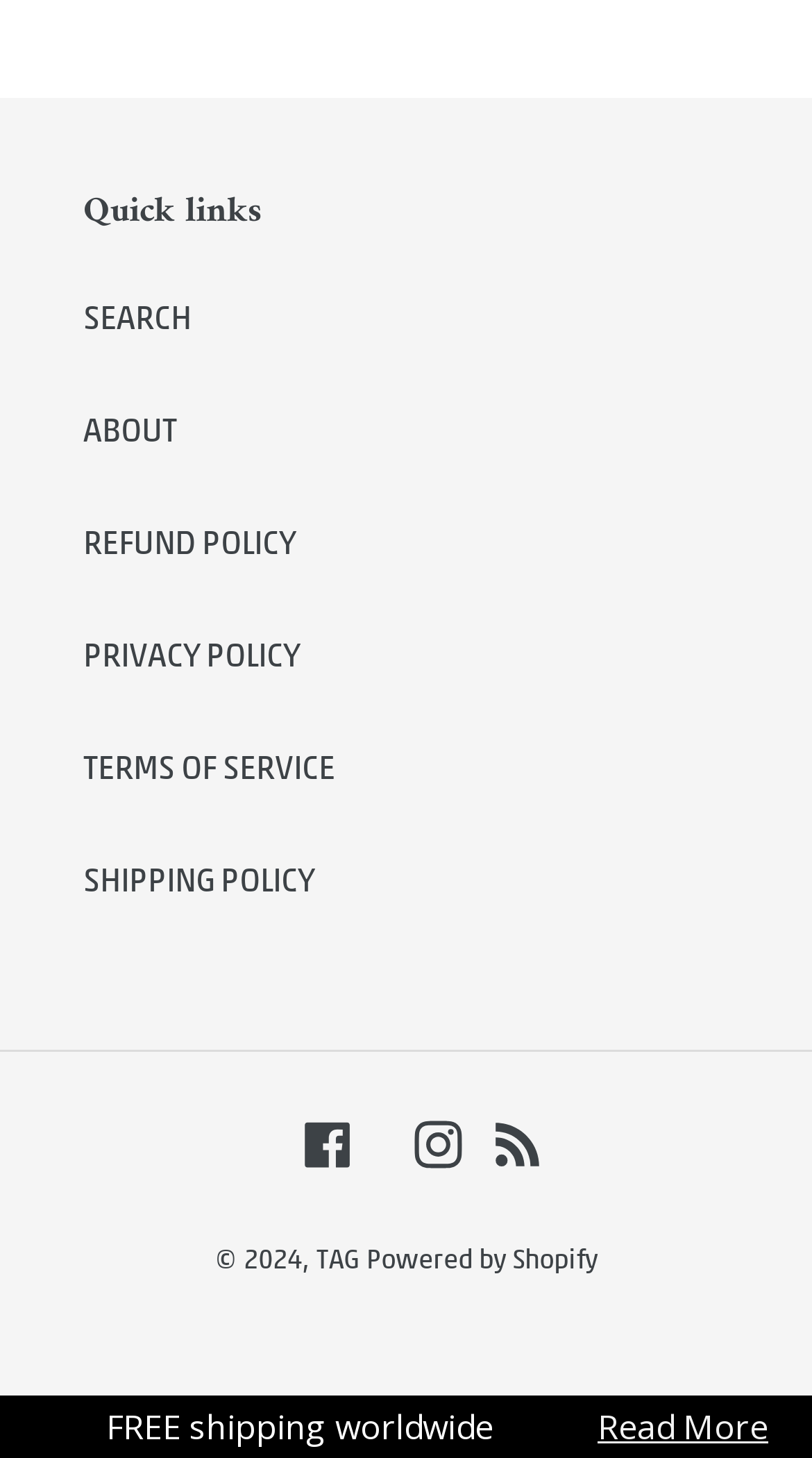Determine the bounding box coordinates of the clickable region to execute the instruction: "Learn about the refund policy". The coordinates should be four float numbers between 0 and 1, denoted as [left, top, right, bottom].

[0.103, 0.355, 0.364, 0.385]